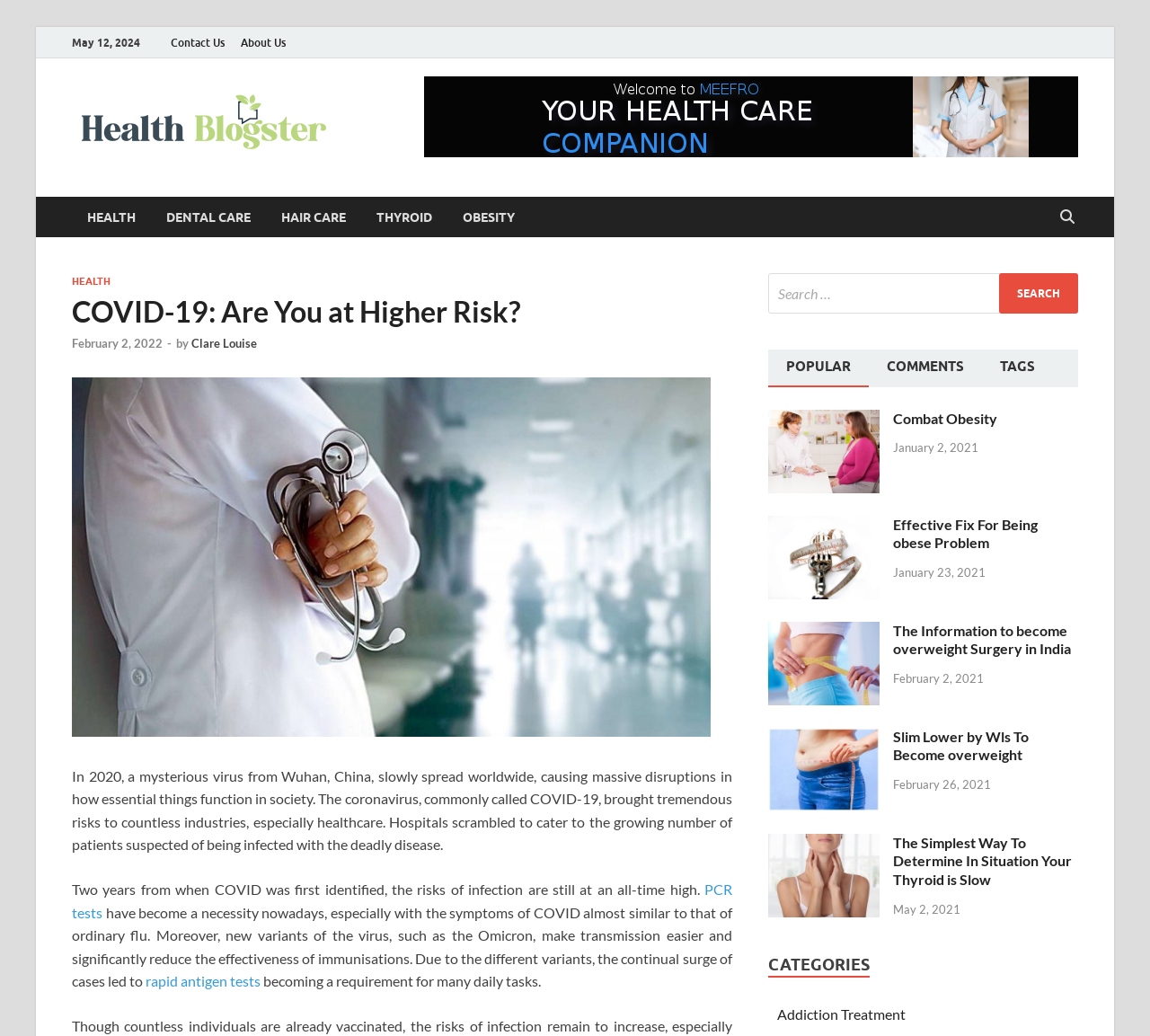Determine the bounding box coordinates for the UI element matching this description: "name="q" placeholder="Search..."".

None